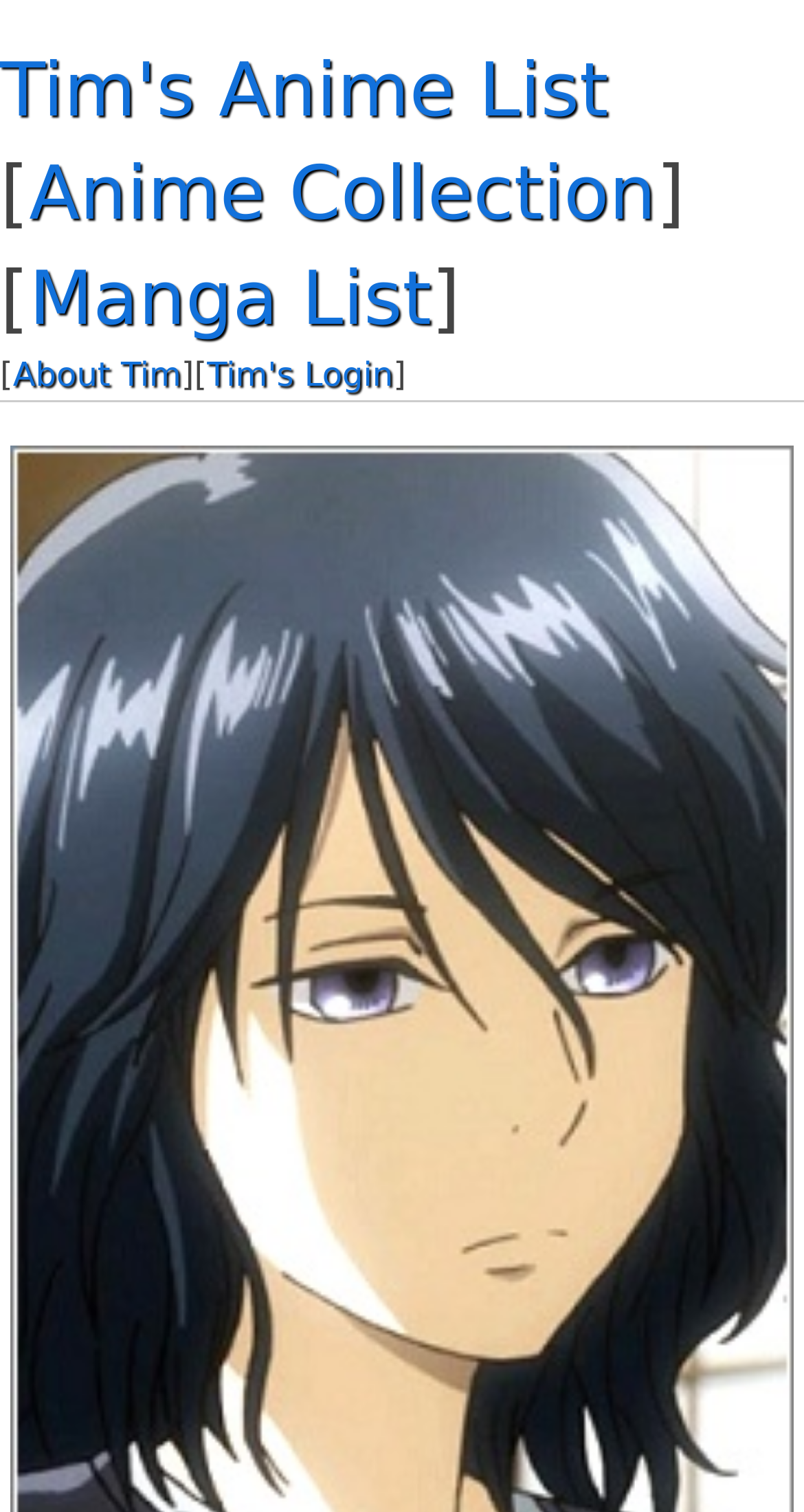What is the last link on the top right?
Give a one-word or short phrase answer based on the image.

Tim's Login